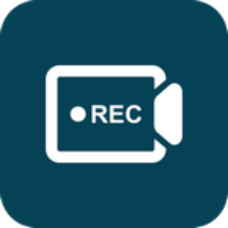Offer an in-depth description of the image.

The image features a sleek and modern logo representing the VideoSolo Screen Recorder, a tool designed for capturing video on Windows and Mac systems. The logo showcases a simple yet effective design, featuring a stylized camera icon outlined in white against a deep teal background. Prominently displayed within the camera icon is a recording dot, indicated by a solid circle, which signifies active video recording. This logo encapsulates the functionality of the software, emphasizing its ease of use for users looking to record their screens effortlessly. This software is often highlighted for its features like capturing videos for tutorials, gameplay, or presentations, making it a valuable tool for content creators.